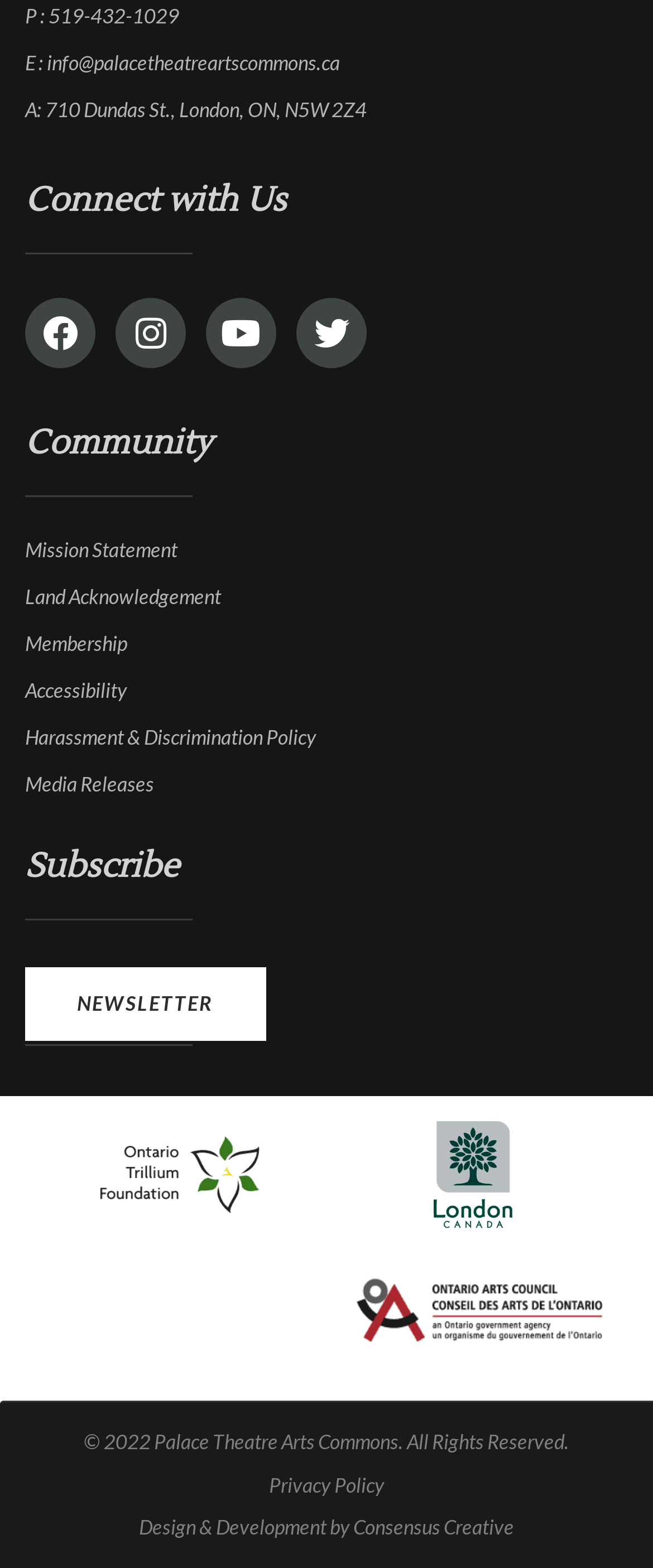Determine the bounding box coordinates for the region that must be clicked to execute the following instruction: "Contact us by phone".

[0.038, 0.001, 0.962, 0.021]